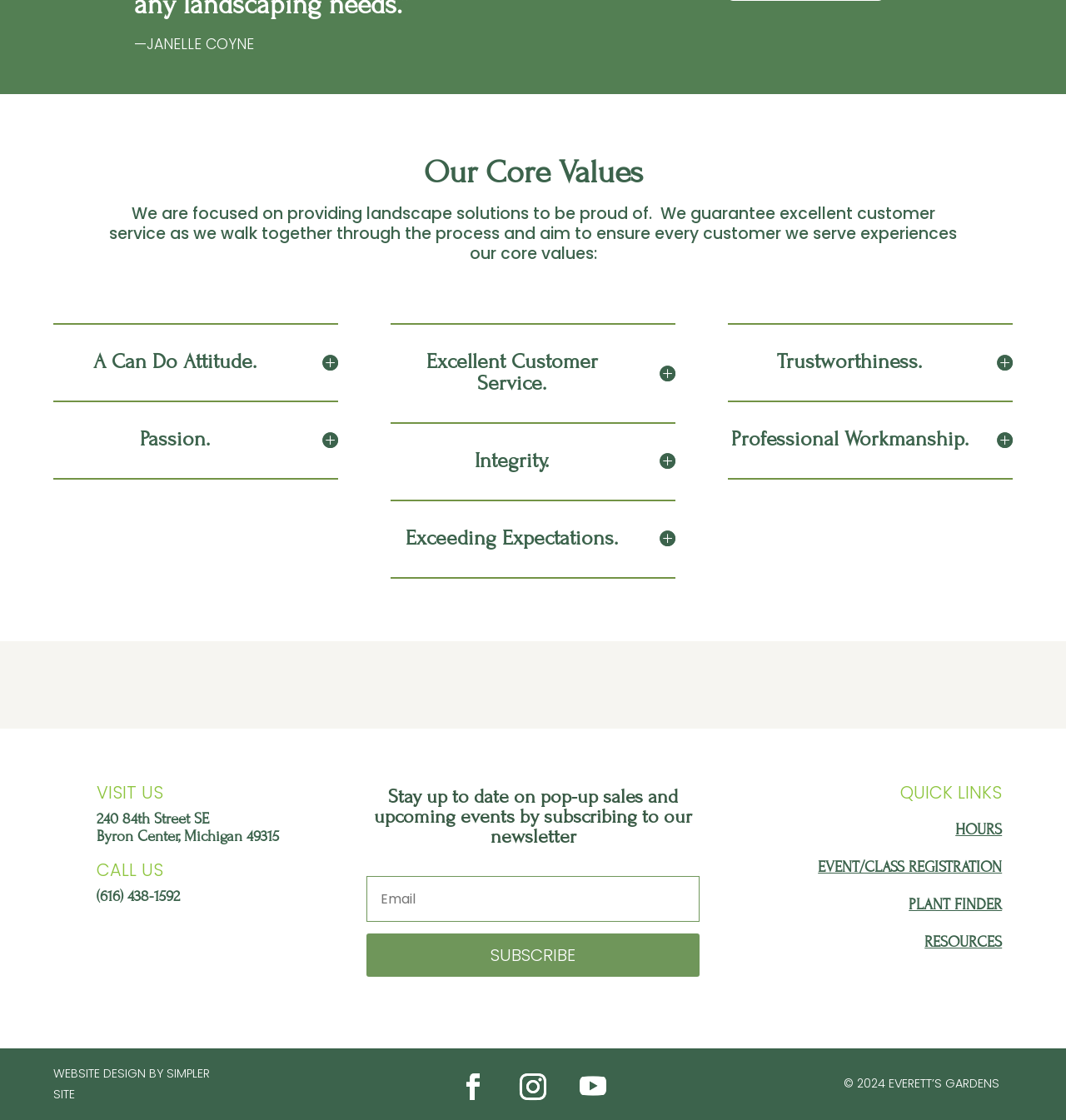Provide the bounding box for the UI element matching this description: "Website Design by Simpler Site".

[0.05, 0.951, 0.197, 0.984]